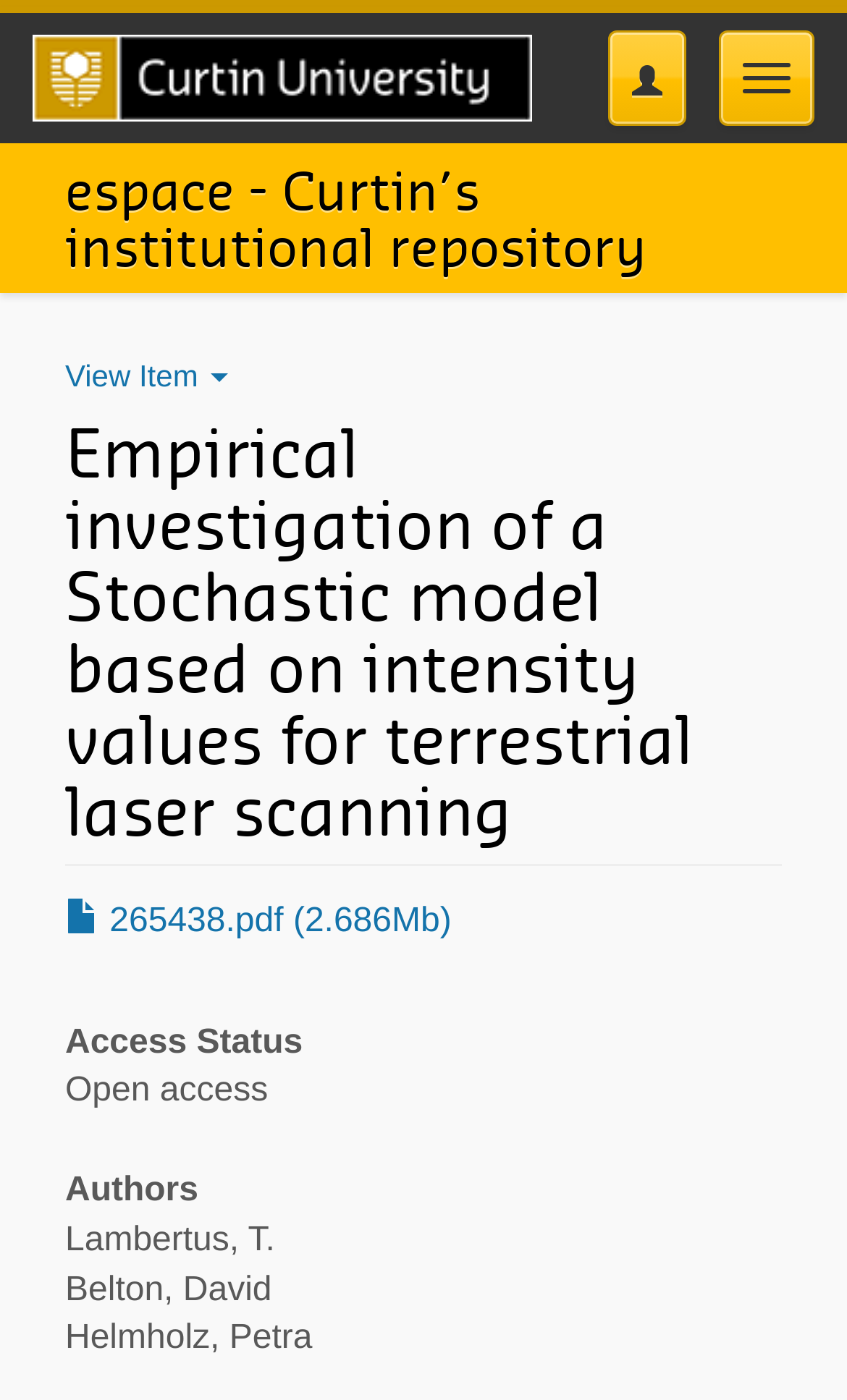From the element description: "View Item", extract the bounding box coordinates of the UI element. The coordinates should be expressed as four float numbers between 0 and 1, in the order [left, top, right, bottom].

[0.077, 0.255, 0.27, 0.28]